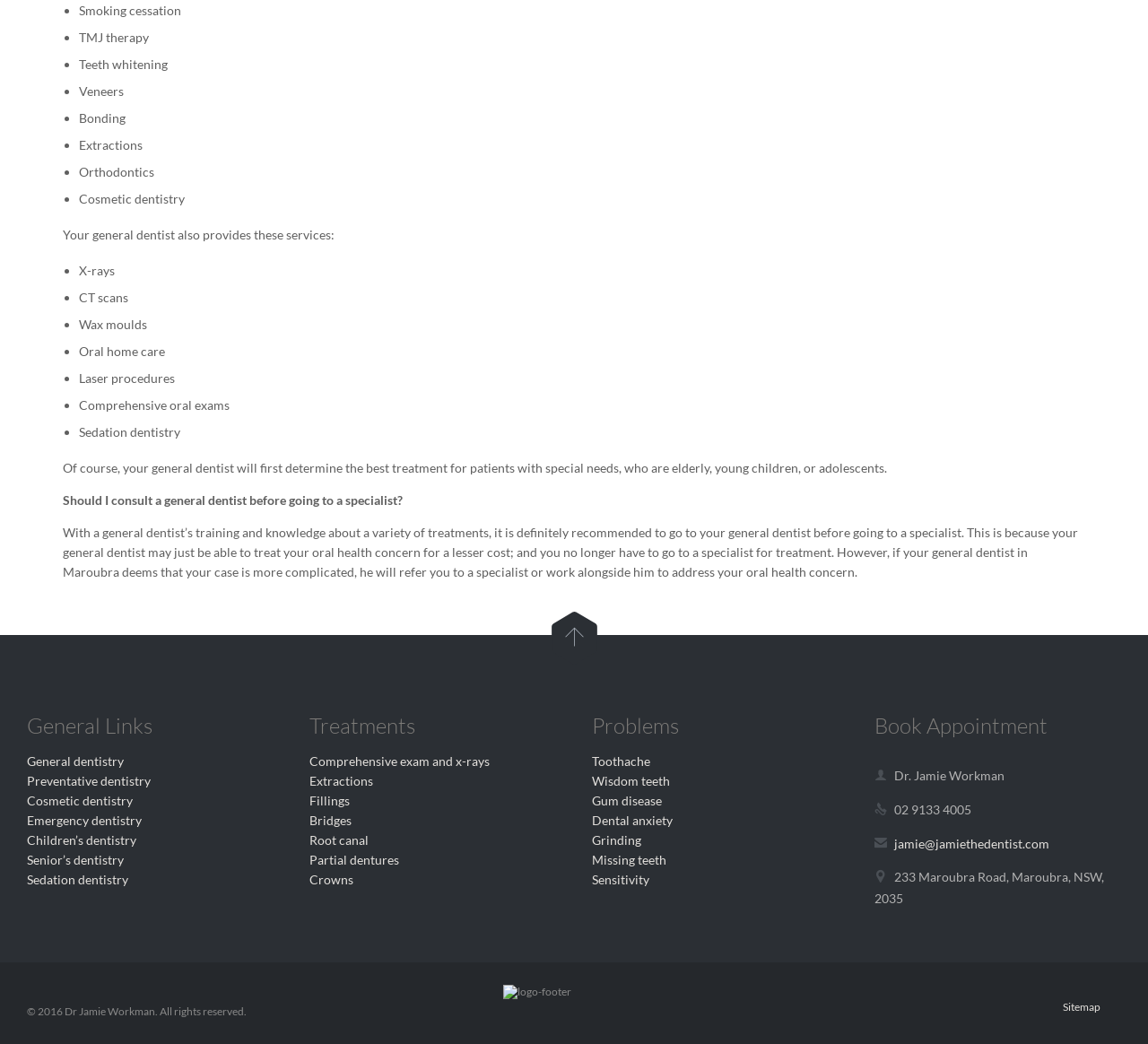Identify the bounding box for the described UI element. Provide the coordinates in (top-left x, top-left y, bottom-right x, bottom-right y) format with values ranging from 0 to 1: Toothache

[0.516, 0.722, 0.566, 0.736]